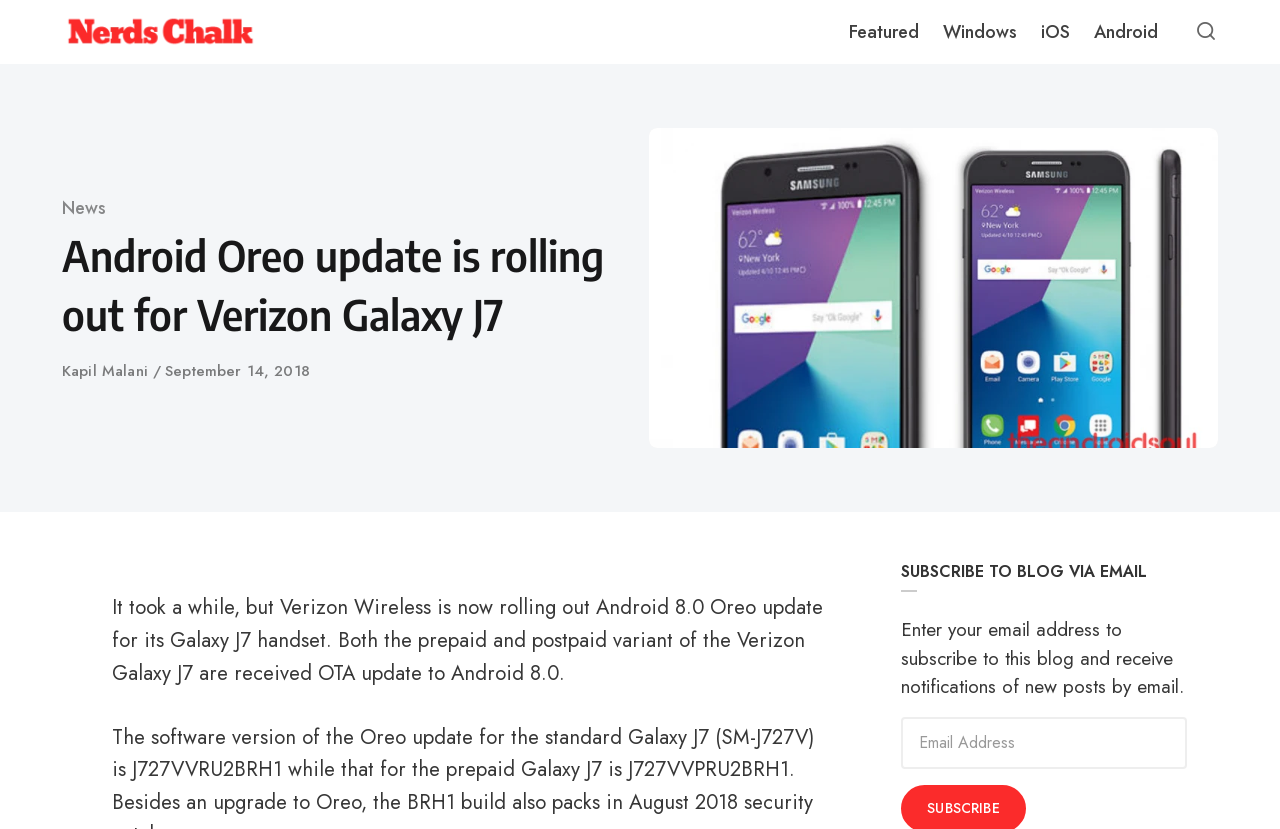Write a detailed summary of the webpage, including text, images, and layout.

The webpage is an article about the Android 8.0 Oreo update being rolled out for Verizon Galaxy J7 handsets. At the top left, there is a link to "Nerds Chalk" accompanied by an image. To the right of this, there are four links: "Featured", "Windows", "iOS", and "Android". 

Below these links, there is a button to open or close the search function. When opened, a header section appears, containing a category section with a link to "News", a heading with the title of the article, and information about the author, Kapil Malani, and the publication date, September 14, 2018. 

Below the header section, there is a large image of the Verizon Galaxy J7 Oreo. The main content of the article is a paragraph of text that describes the update, stating that both prepaid and postpaid variants of the Verizon Galaxy J7 are receiving the OTA update to Android 8.0. 

At the bottom of the page, there is a section to subscribe to the blog via email. This section contains a heading, a brief description, a field to enter an email address, and a textbox to input the email address.